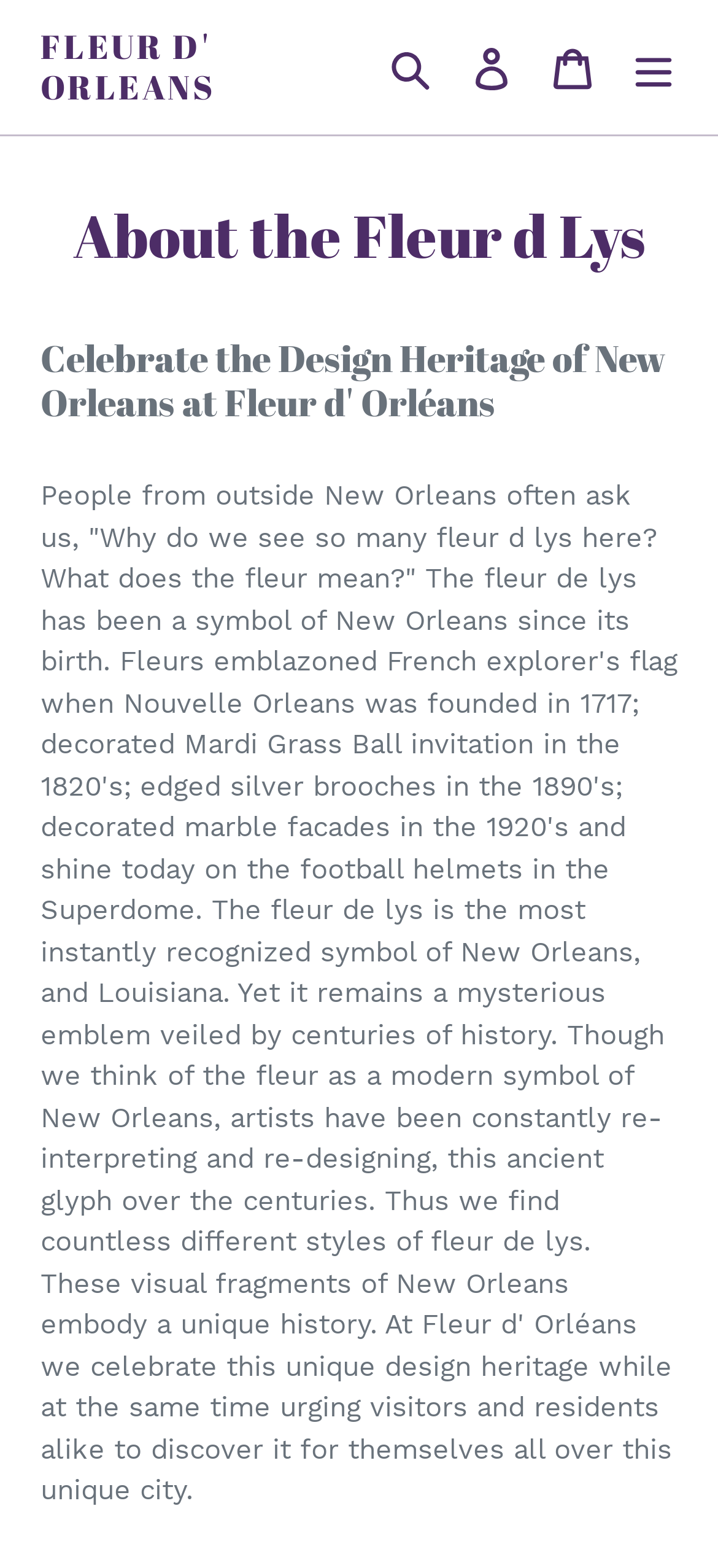Provide the bounding box coordinates of the UI element that matches the description: "Log in".

[0.628, 0.017, 0.741, 0.069]